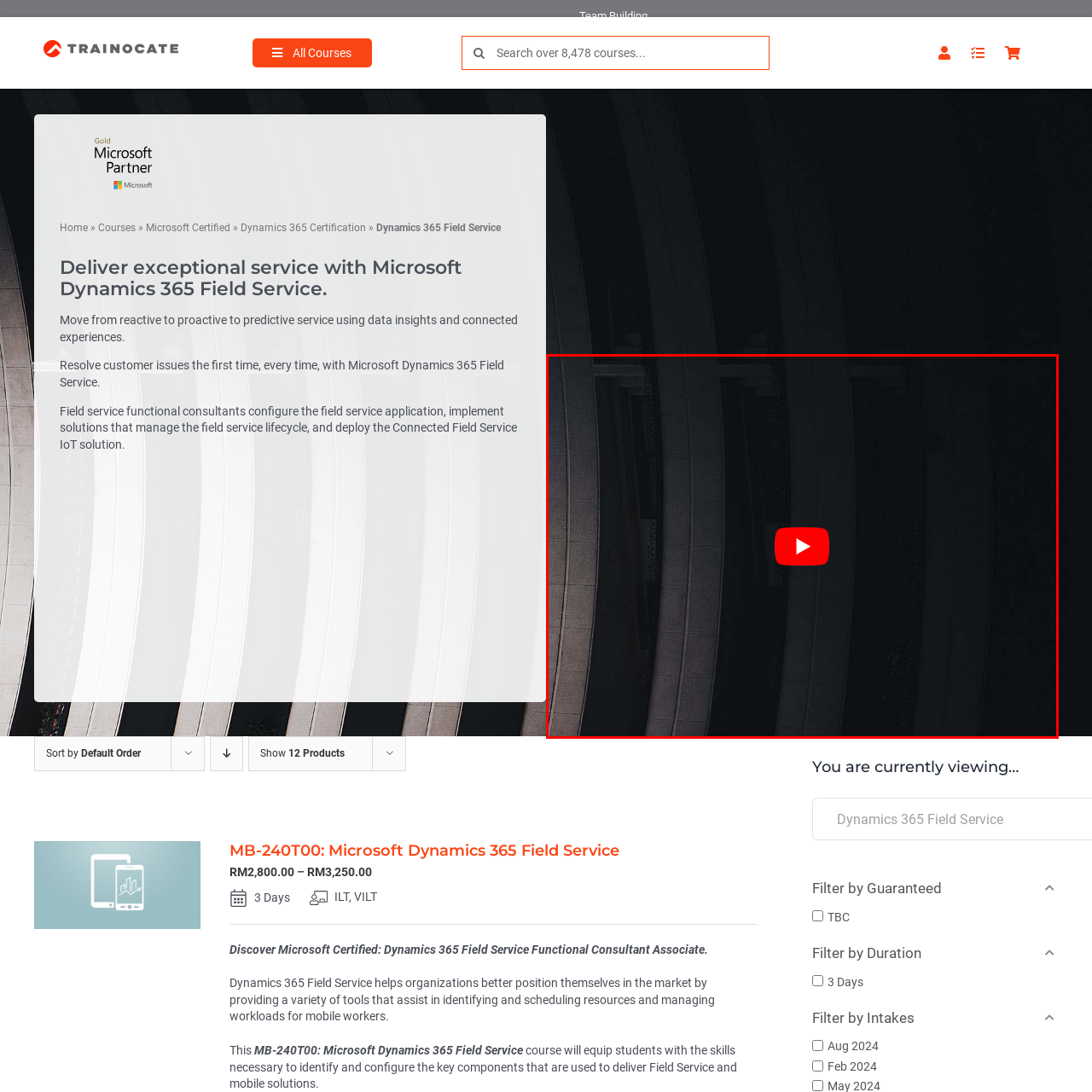What is the symbol in the center of the image?
Inspect the image area outlined by the red bounding box and deliver a detailed response to the question, based on the elements you observe.

The caption states that the image features a 'red YouTube play button' prominently displayed in the center, which suggests that the symbol is a YouTube play button, typically used to represent video content.